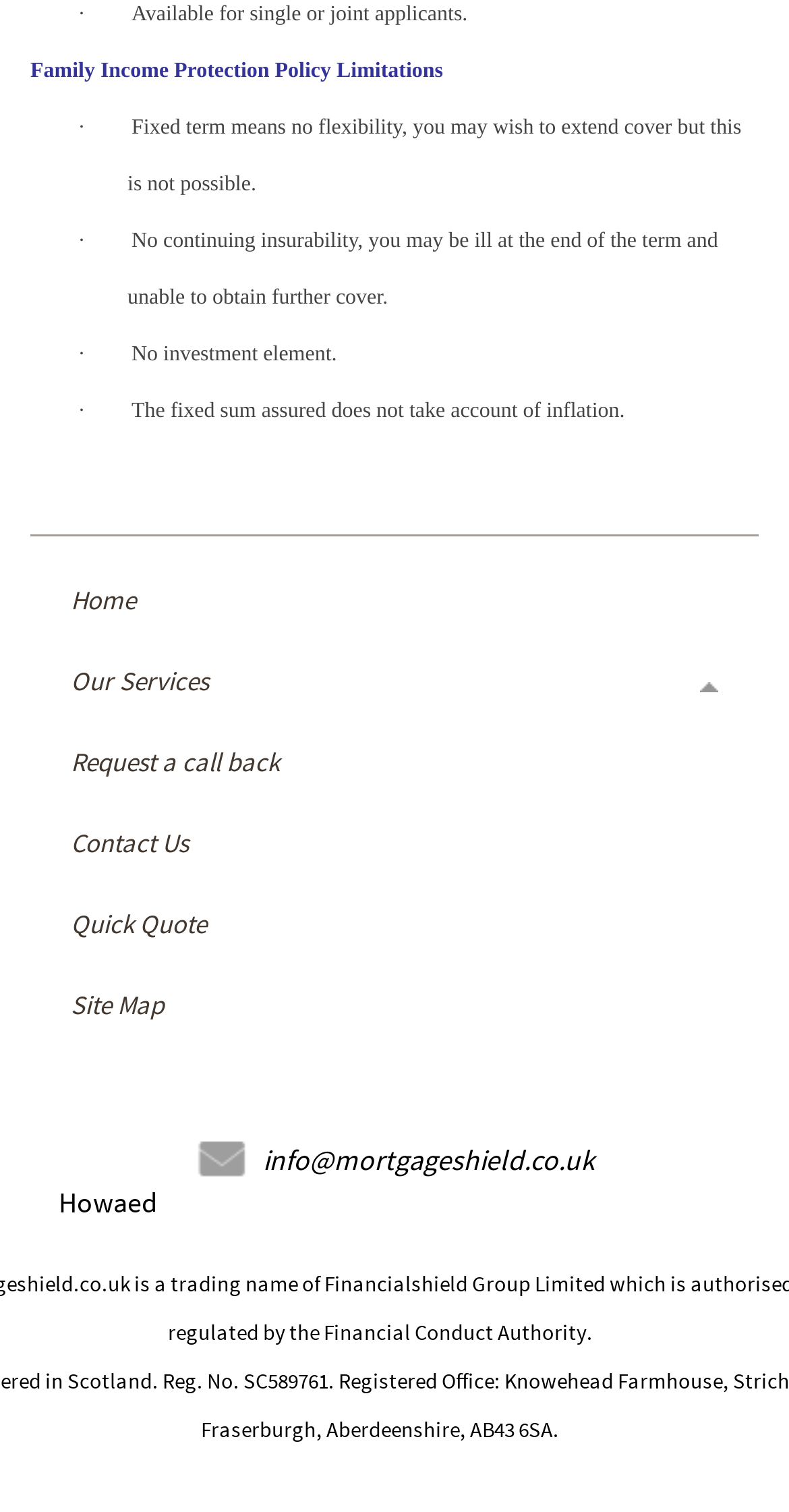Provide a short answer to the following question with just one word or phrase: What is the relationship between the sum assured and inflation?

It does not take account